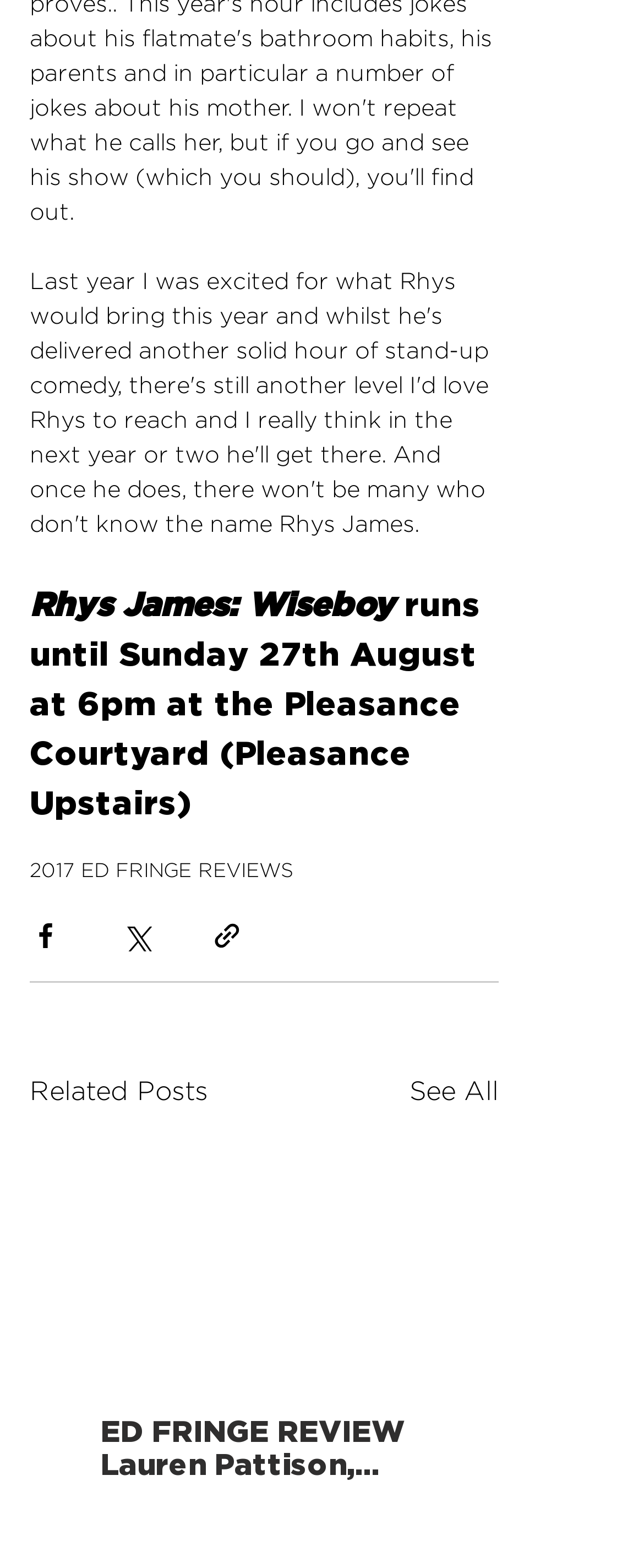Please mark the bounding box coordinates of the area that should be clicked to carry out the instruction: "View 2017 ED FRINGE REVIEWS".

[0.046, 0.55, 0.456, 0.562]